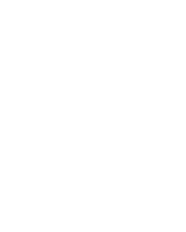What metrics highlight Christy's engagement?
Please provide a single word or phrase as the answer based on the screenshot.

Followers, likes